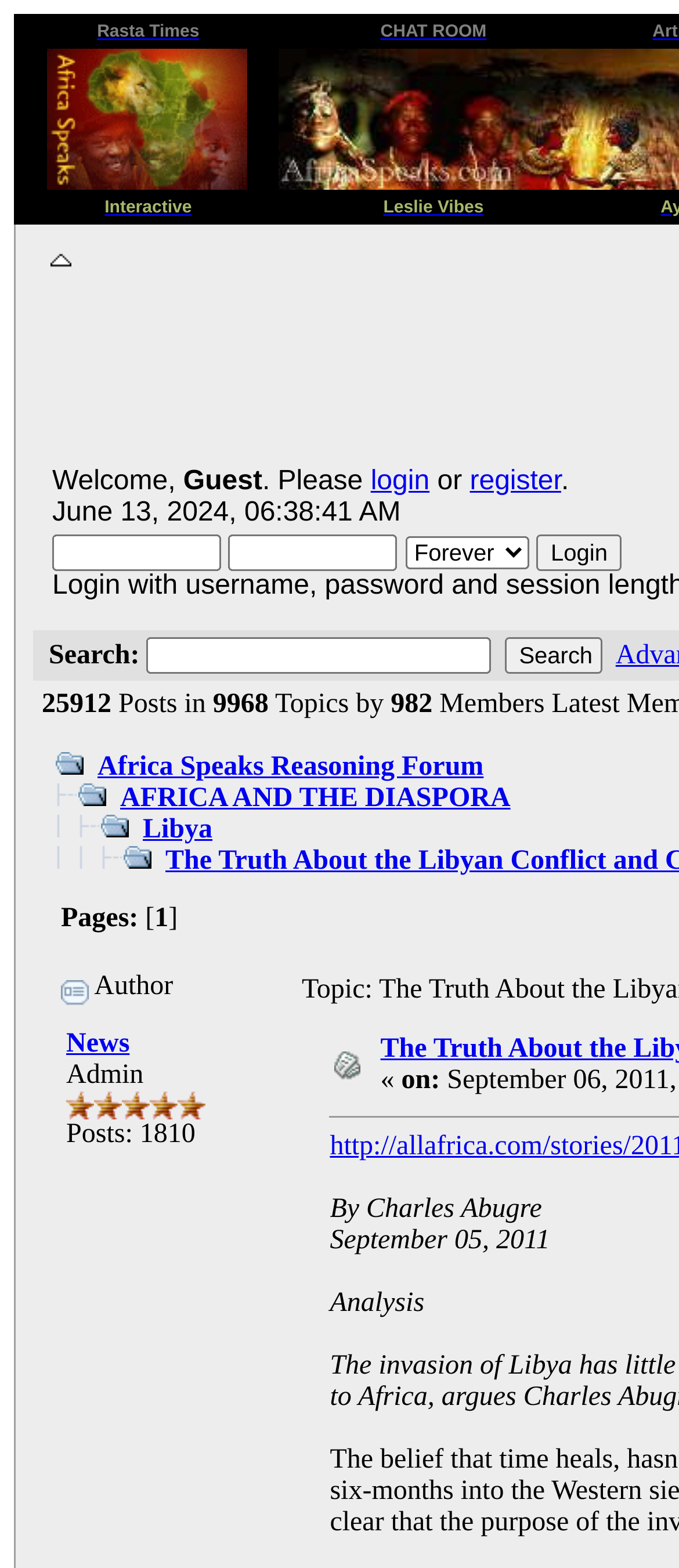Who is the author of the article?
Carefully analyze the image and provide a detailed answer to the question.

The author of the article can be found in the StaticText element that says 'By Charles Abugre', which is located below the article title and has a bounding box coordinate of [0.486, 0.762, 0.798, 0.781].